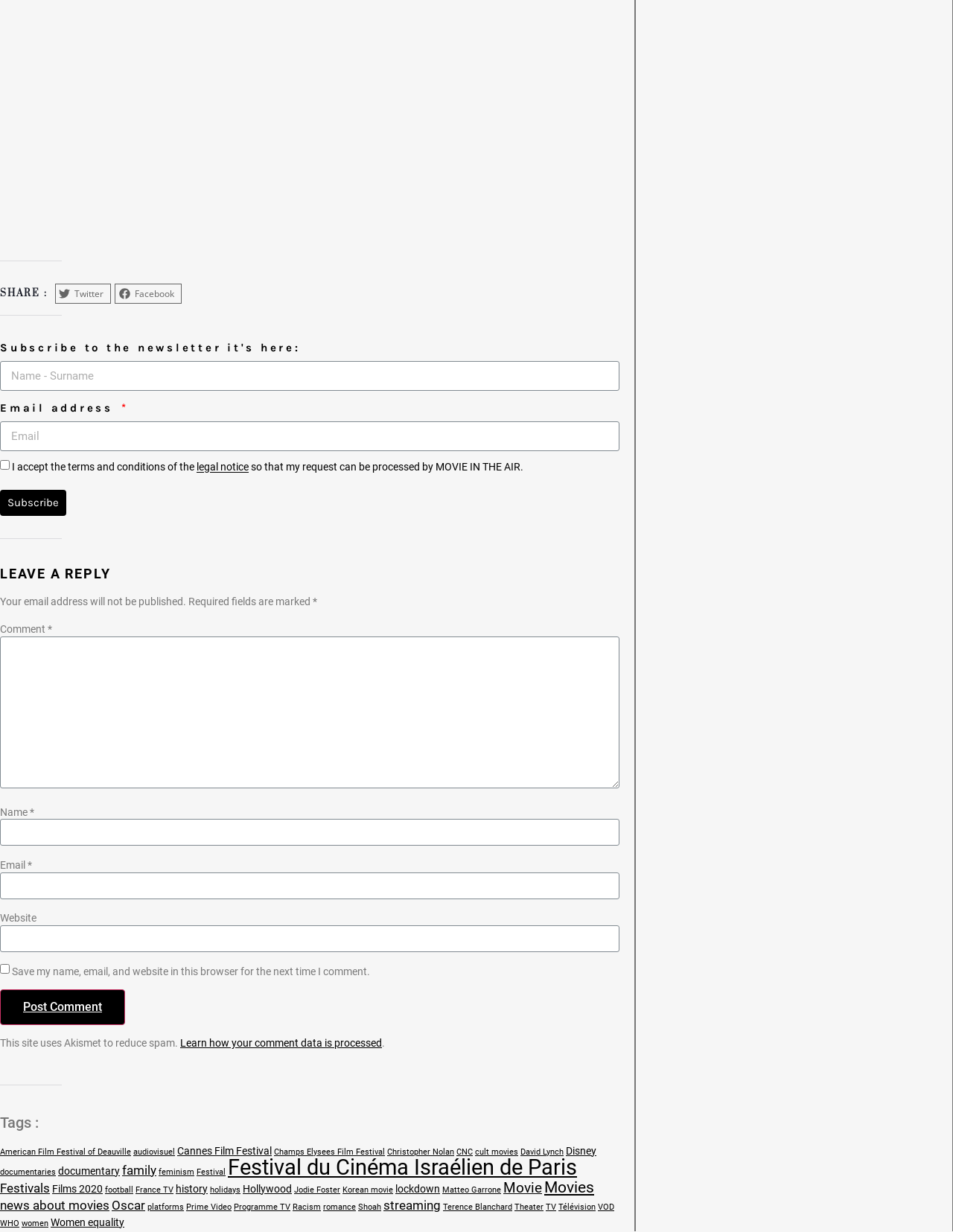Answer the following inquiry with a single word or phrase:
How many social media sharing options are available?

2